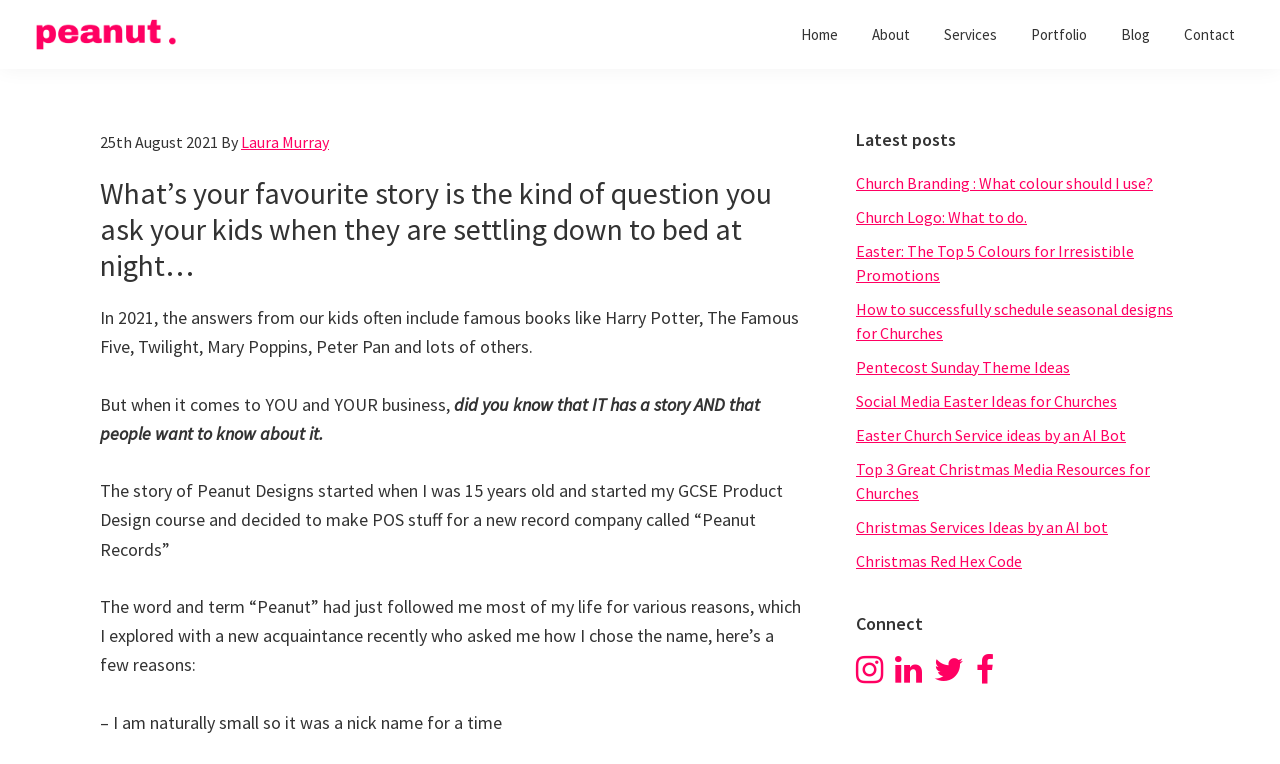Specify the bounding box coordinates for the region that must be clicked to perform the given instruction: "Read the latest post 'Church Branding : What colour should I use?'".

[0.669, 0.226, 0.901, 0.252]